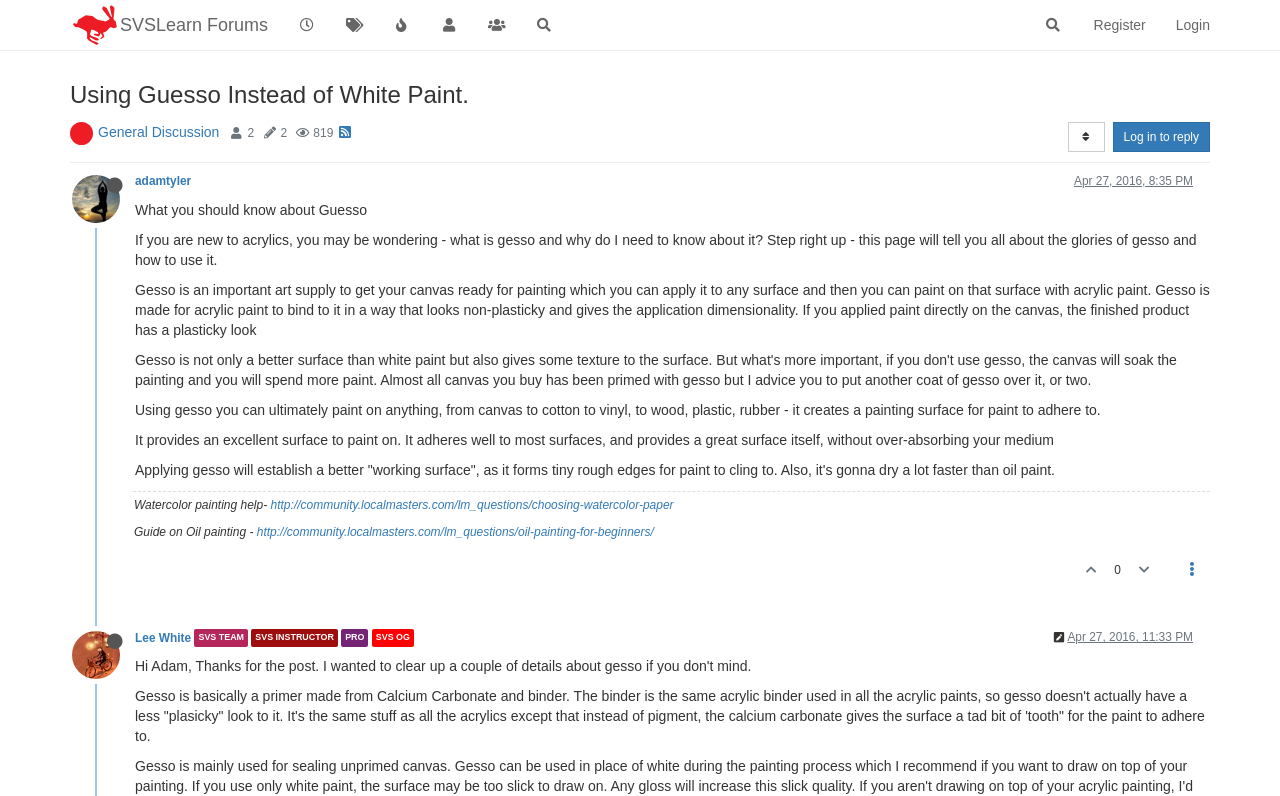What is the username of the first poster?
Provide an in-depth answer to the question, covering all aspects.

The first post on the webpage is from a user named 'adamtyler', who has an offline status and posted on Apr 27, 2016, 8:35 PM.